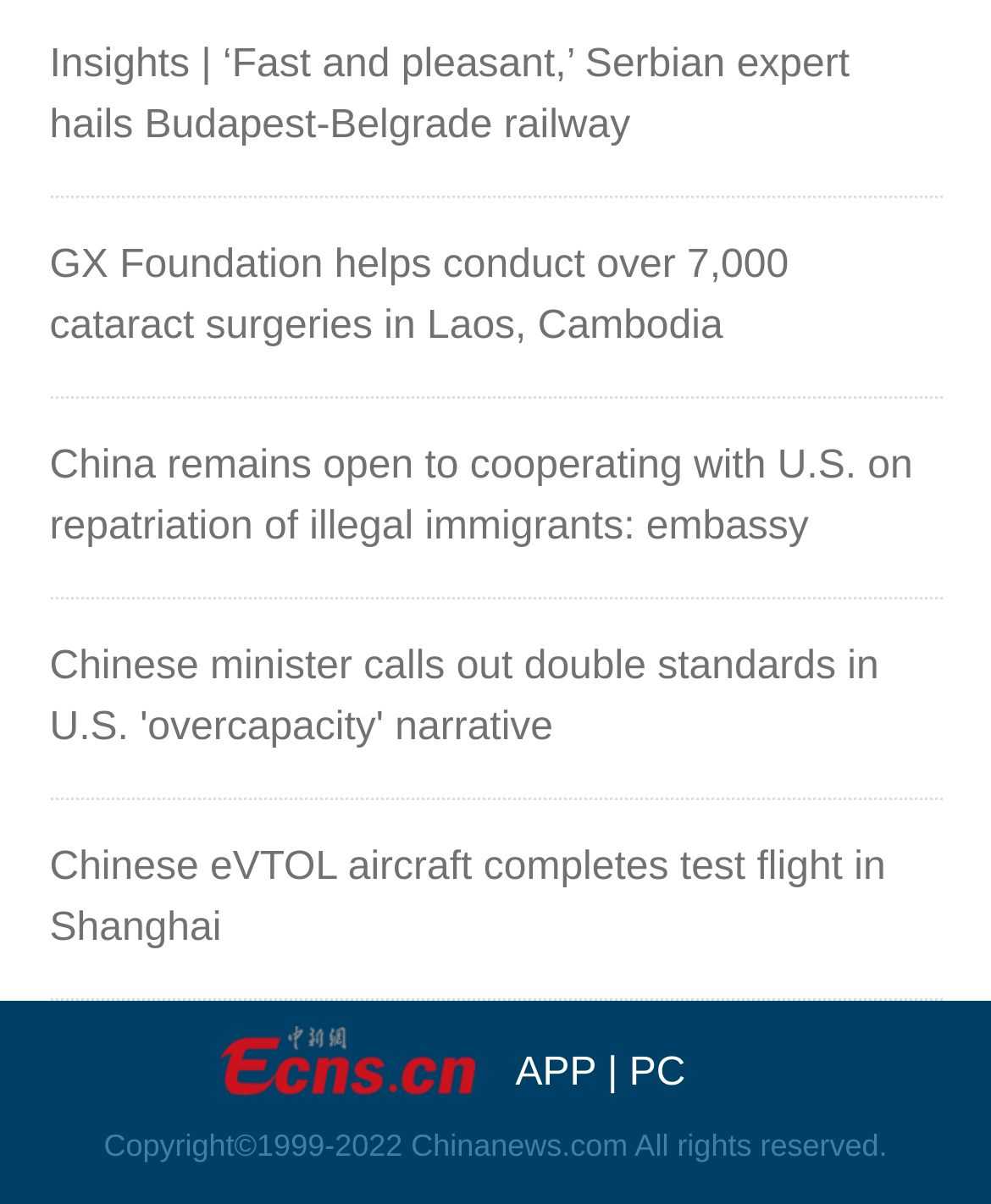Please answer the following query using a single word or phrase: 
How many news links are on the page?

5